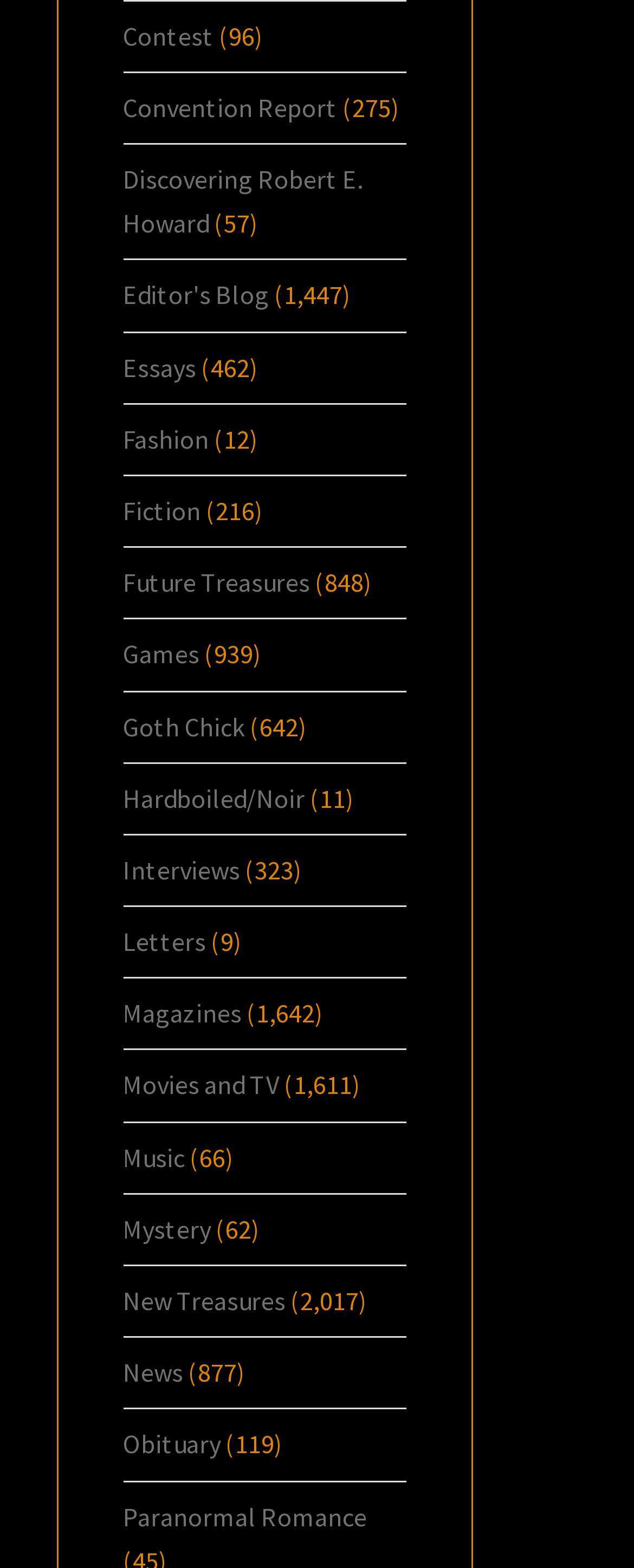Identify the coordinates of the bounding box for the element that must be clicked to accomplish the instruction: "Click on the 'Contest' link".

[0.194, 0.012, 0.337, 0.033]